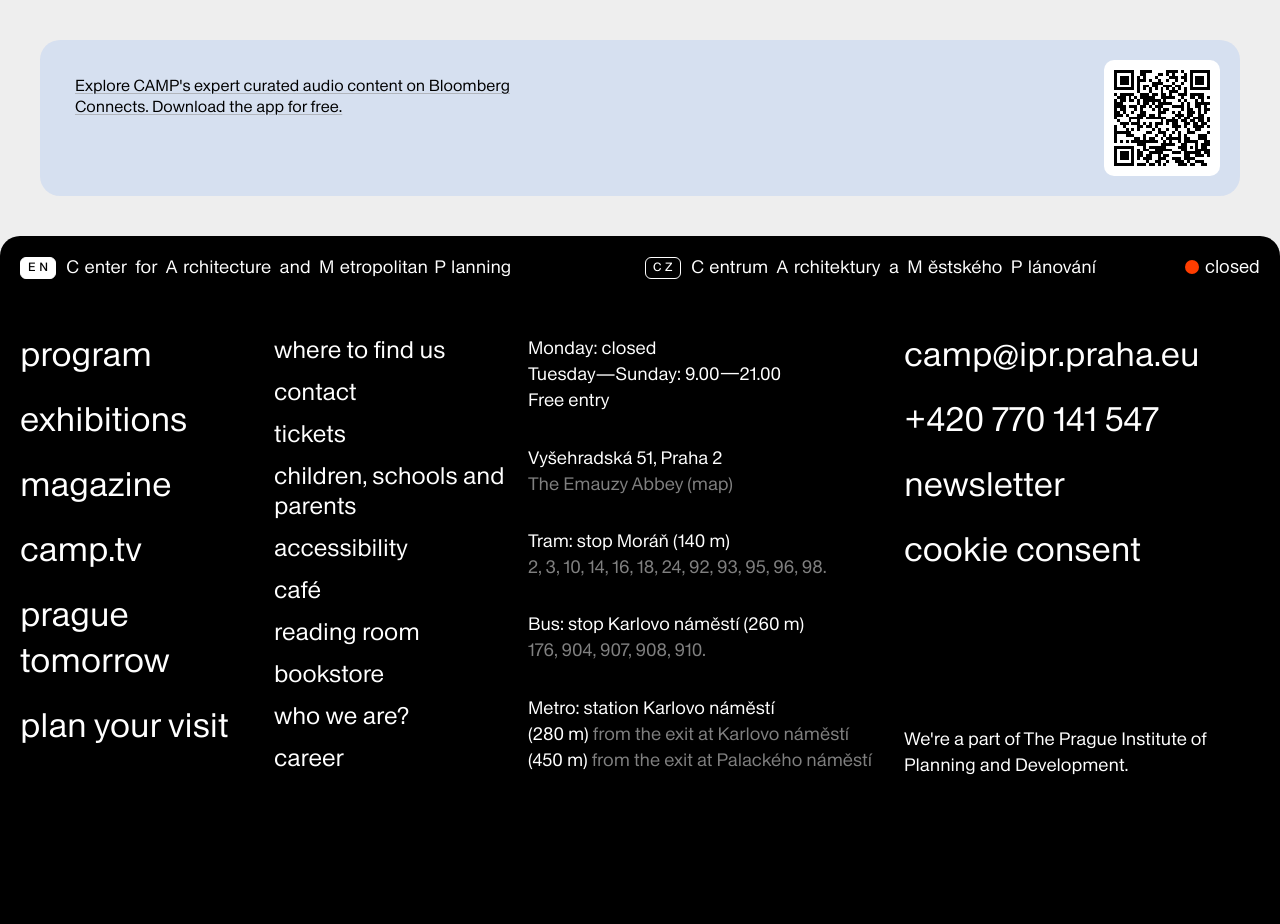Please locate the bounding box coordinates of the element's region that needs to be clicked to follow the instruction: "Book an appointment". The bounding box coordinates should be provided as four float numbers between 0 and 1, i.e., [left, top, right, bottom].

None